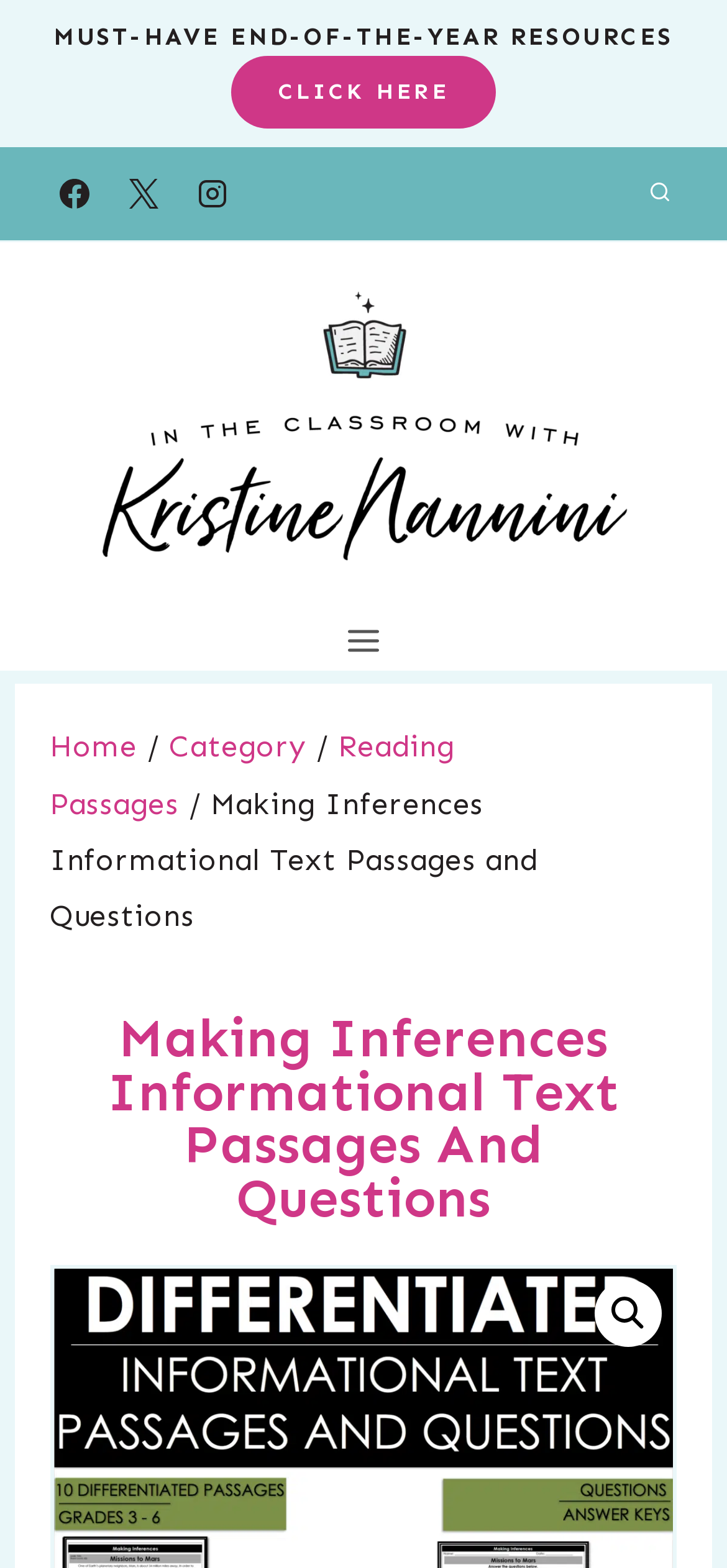Locate the primary headline on the webpage and provide its text.

Making Inferences Informational Text Passages And Questions